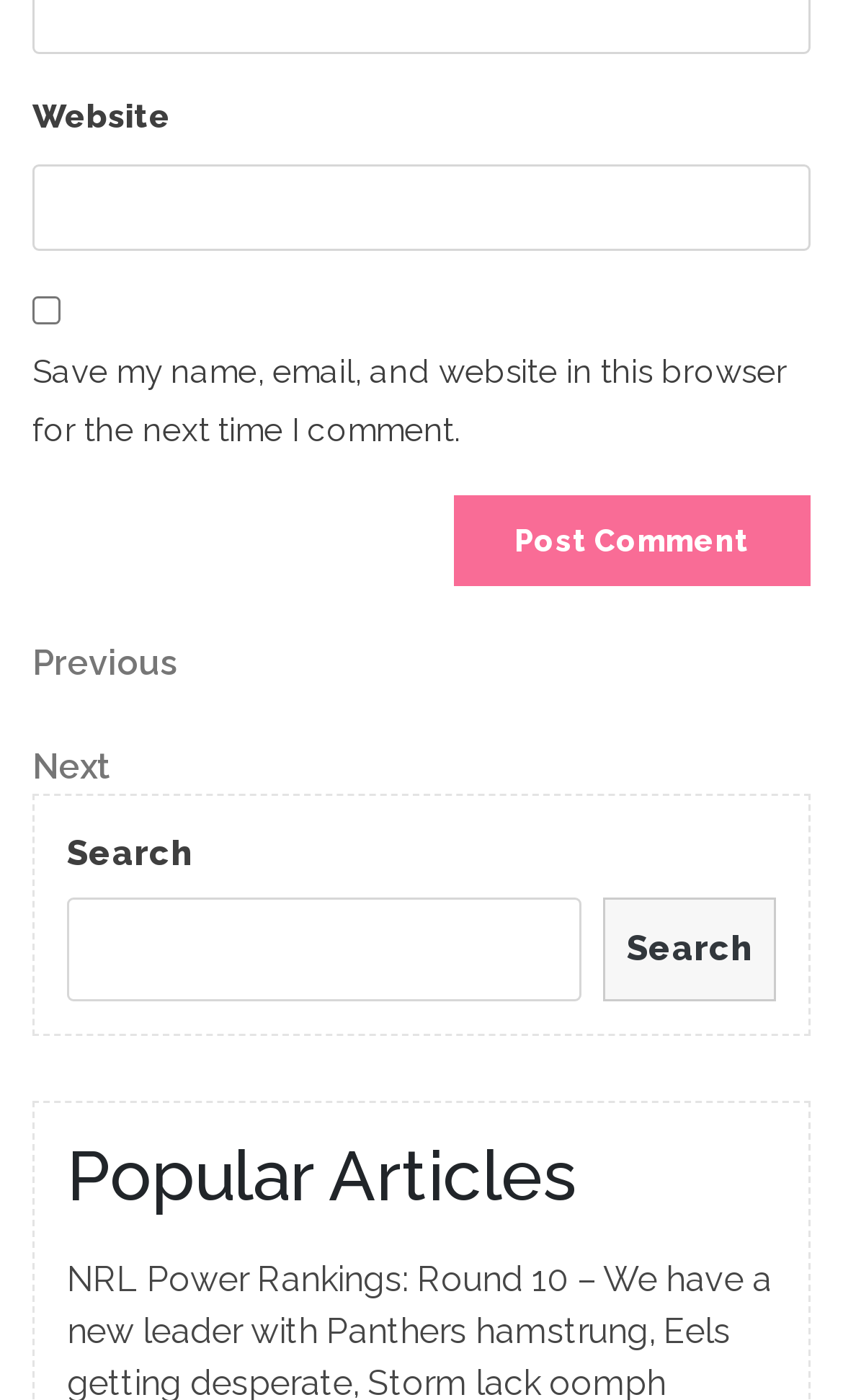Provide the bounding box coordinates for the UI element that is described as: "Search".

[0.715, 0.641, 0.921, 0.716]